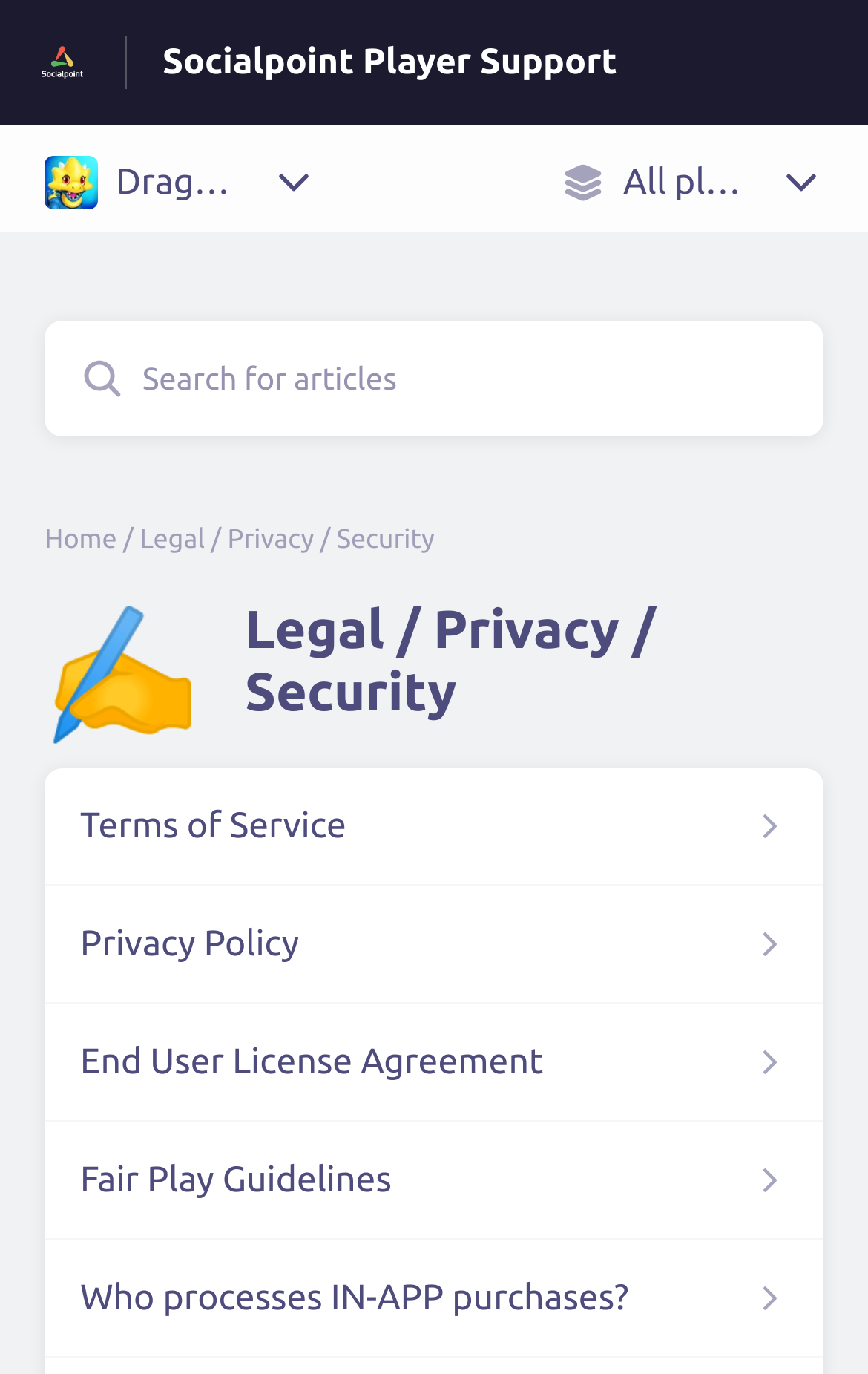What is the purpose of the search bar?
From the image, respond using a single word or phrase.

Search for articles